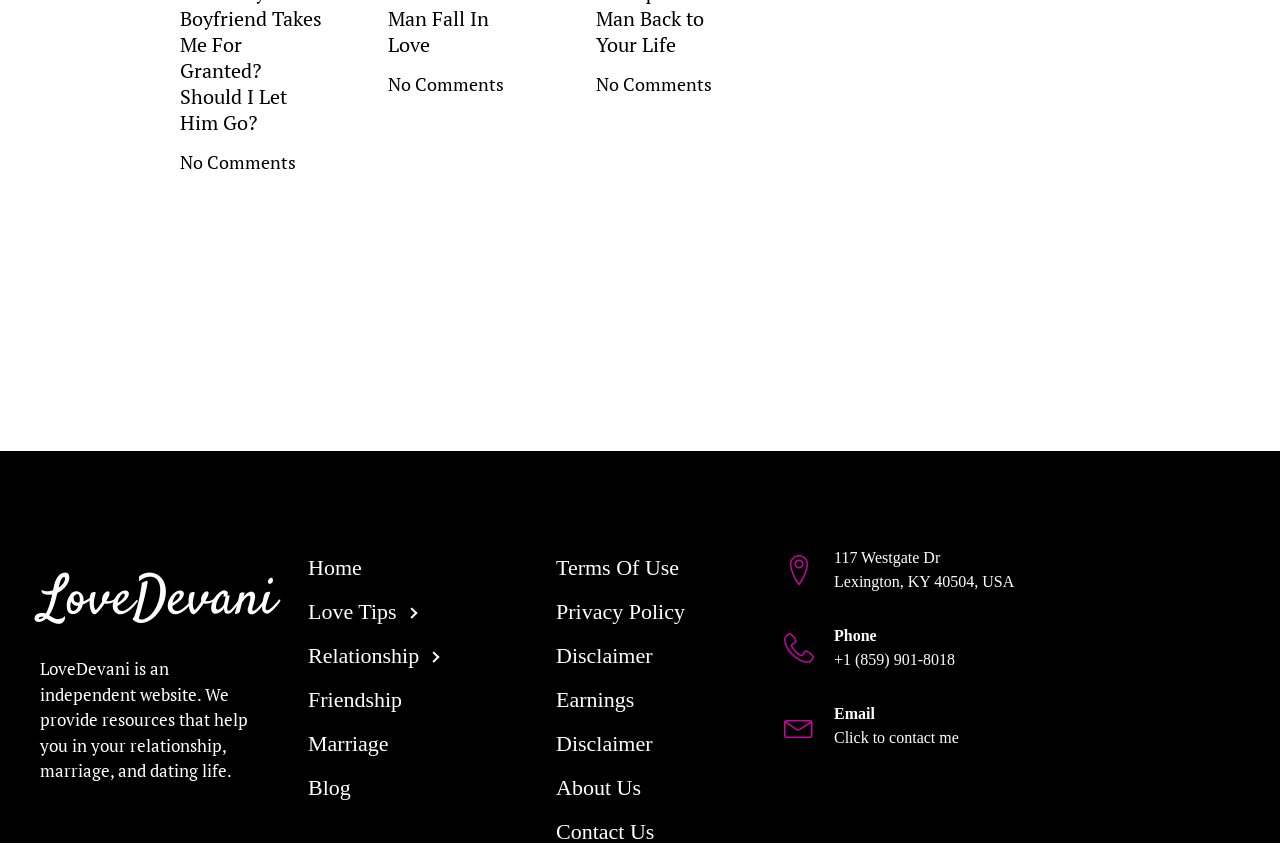Could you indicate the bounding box coordinates of the region to click in order to complete this instruction: "go to home page".

[0.225, 0.648, 0.358, 0.7]